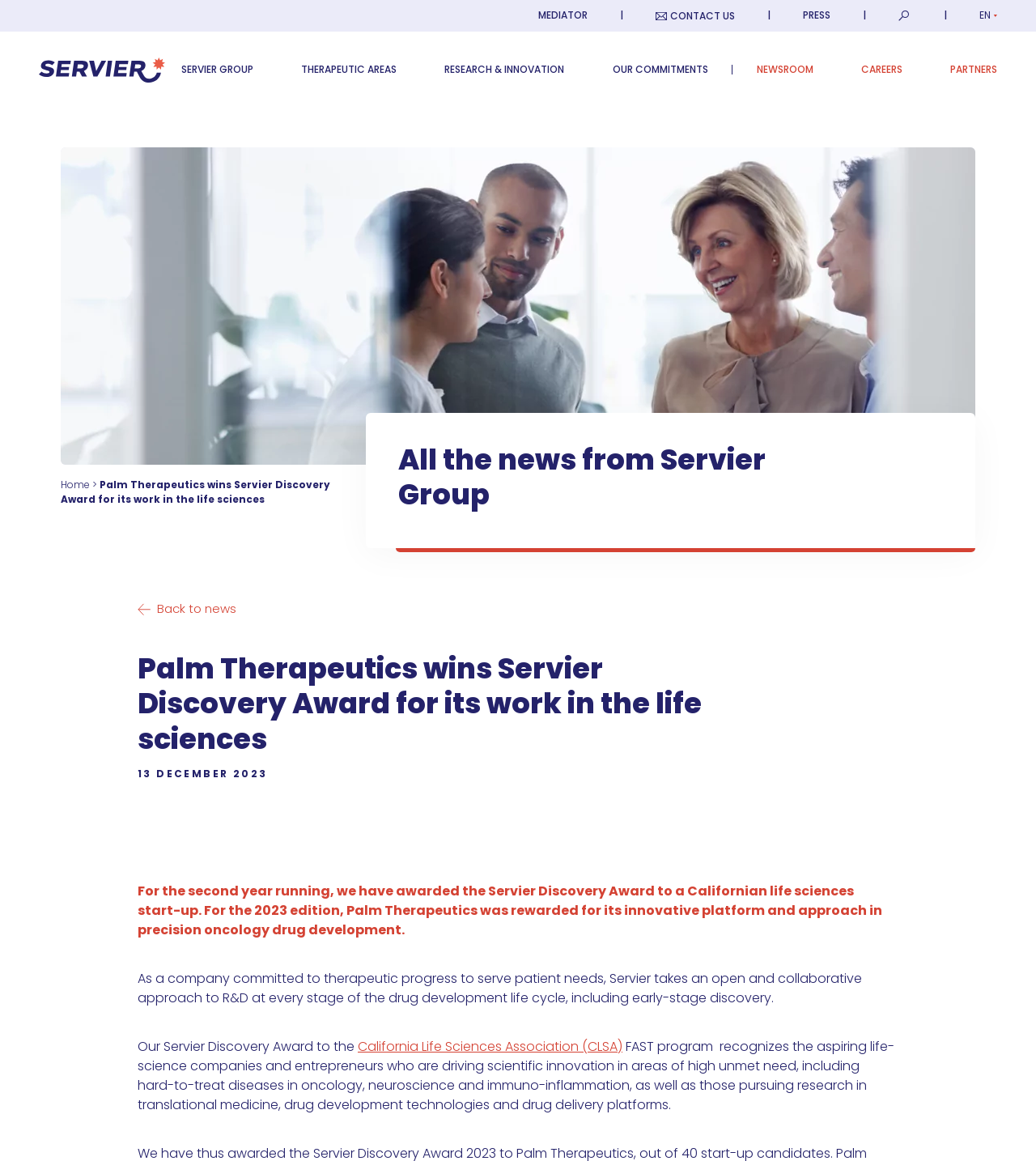Using the element description: "California Life Sciences Association (CLSA)", determine the bounding box coordinates. The coordinates should be in the format [left, top, right, bottom], with values between 0 and 1.

[0.345, 0.893, 0.601, 0.909]